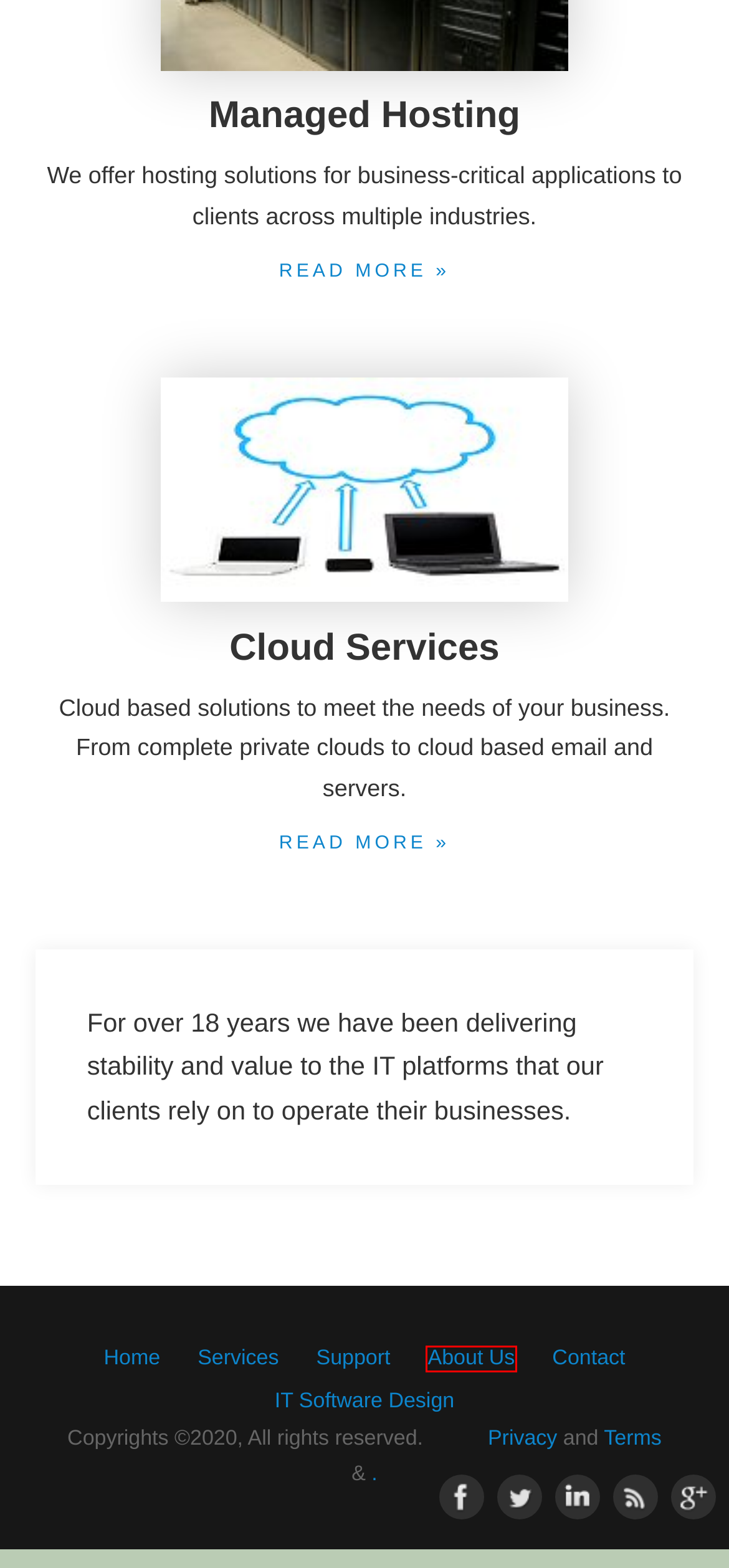Consider the screenshot of a webpage with a red bounding box and select the webpage description that best describes the new page that appears after clicking the element inside the red box. Here are the candidates:
A. Support – IT Software Design
B. Acceptable Uses Policy – IT Software Design
C. Managed Hosting – IT Software Design
D. Services – IT Software Design
E. Contact – IT Software Design
F. Company Profile – IT Software Design
G. Managed I.T. Services – IT Software Design
H. Cloud Services – IT Software Design

F